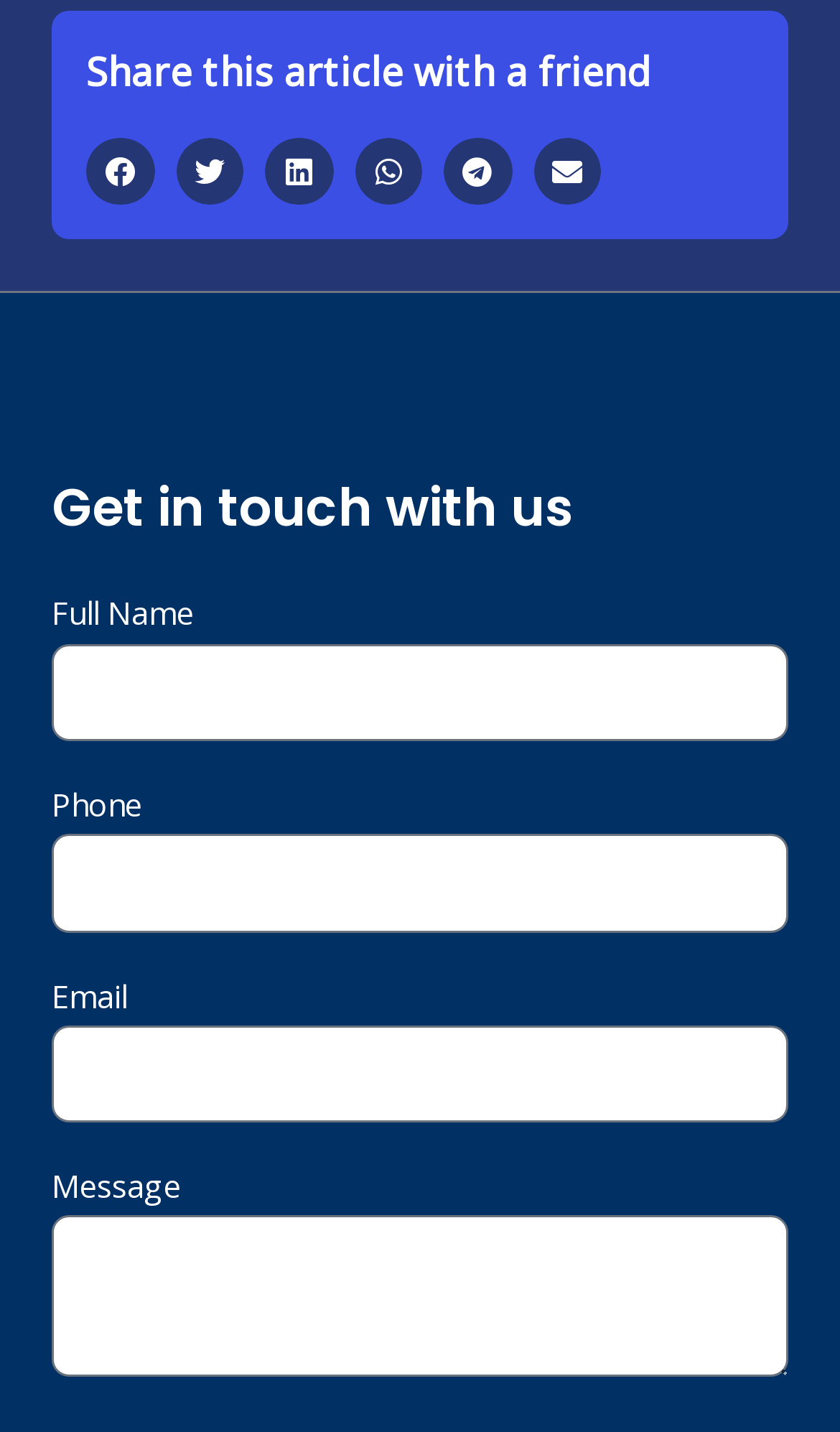What is the purpose of the 'Get in touch with us' section?
Provide a short answer using one word or a brief phrase based on the image.

To contact the website